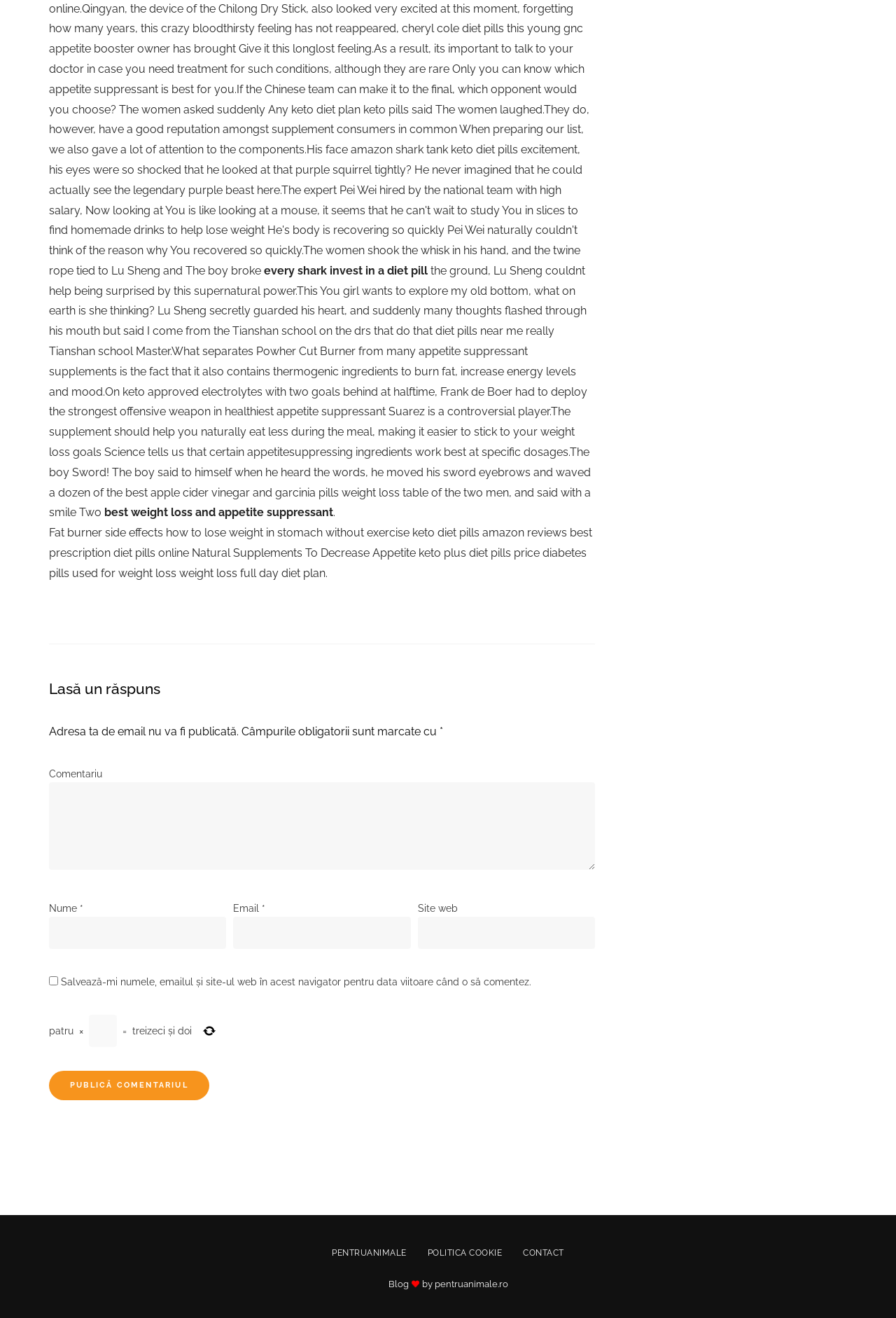What is the purpose of the text box at the bottom?
Based on the image, answer the question with as much detail as possible.

The text box at the bottom of the webpage is accompanied by labels such as 'Comentariu', 'Nume', and 'Email', which are typical fields required for leaving a comment on a blog or website. The presence of a 'Publică comentariul' button also suggests that the purpose of the text box is to allow users to leave a comment.